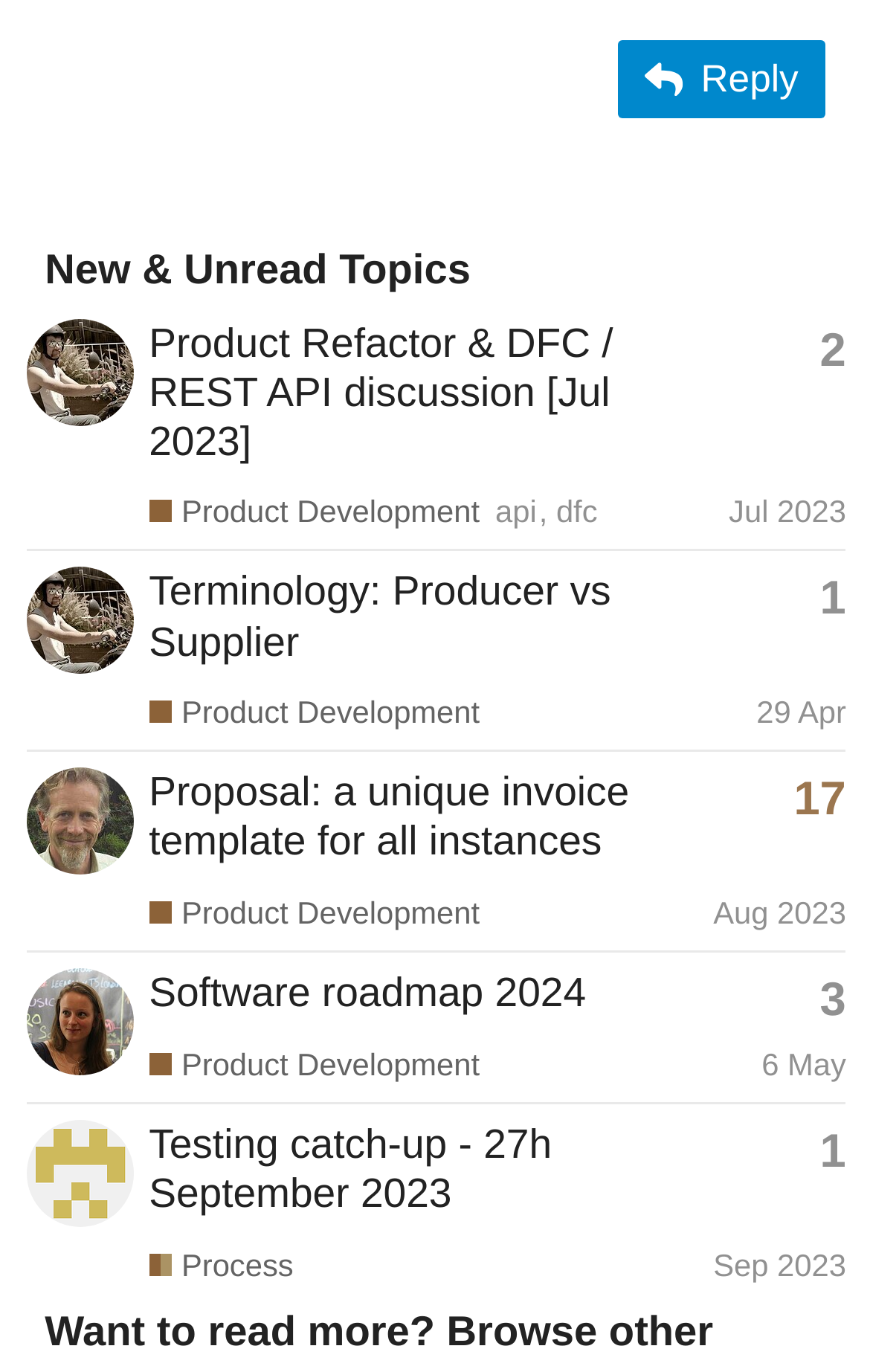Identify and provide the bounding box coordinates of the UI element described: "29 Apr". The coordinates should be formatted as [left, top, right, bottom], with each number being a float between 0 and 1.

[0.869, 0.504, 0.973, 0.53]